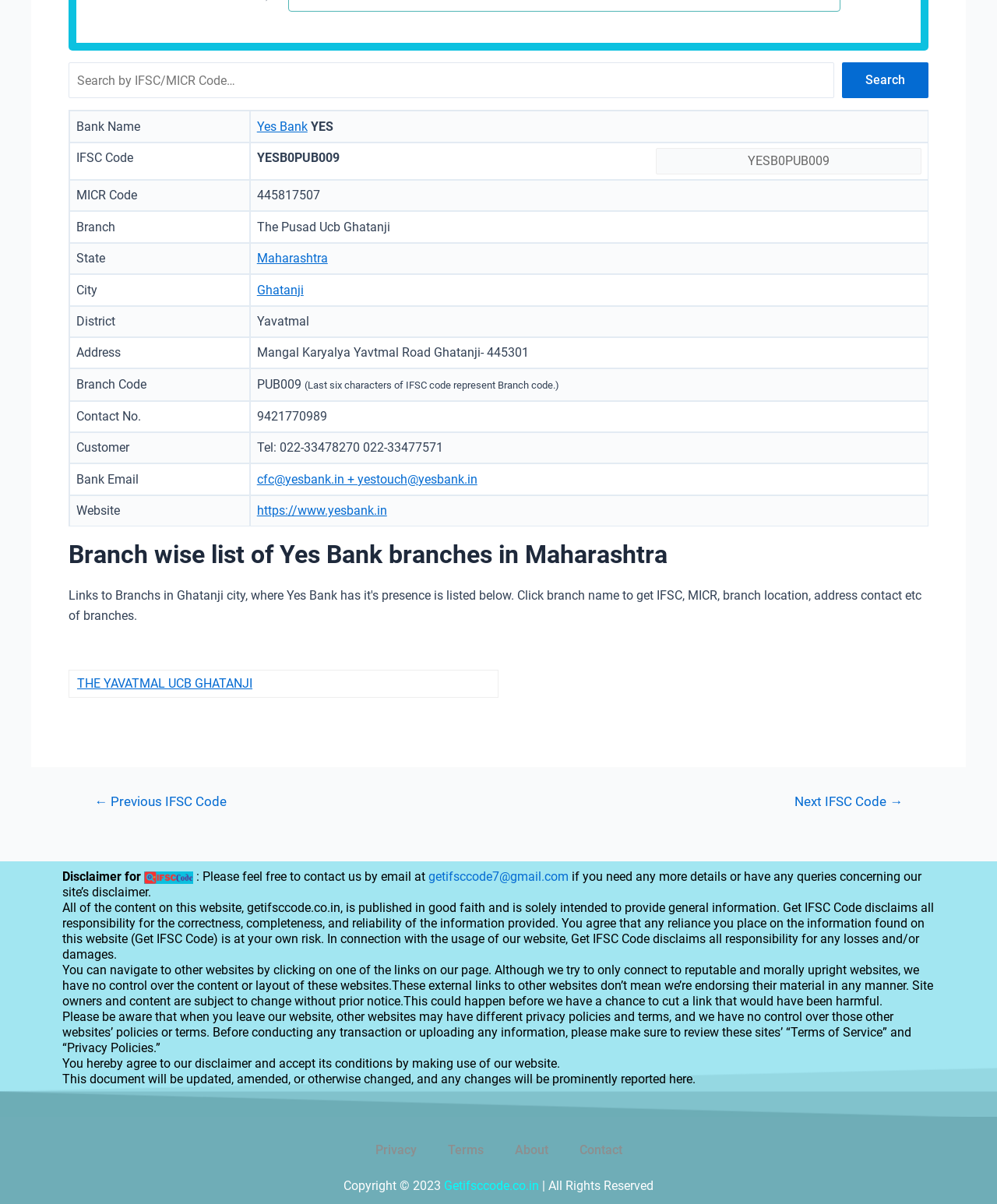Determine the bounding box coordinates (top-left x, top-left y, bottom-right x, bottom-right y) of the UI element described in the following text: Next IFSC Code →

[0.777, 0.66, 0.926, 0.671]